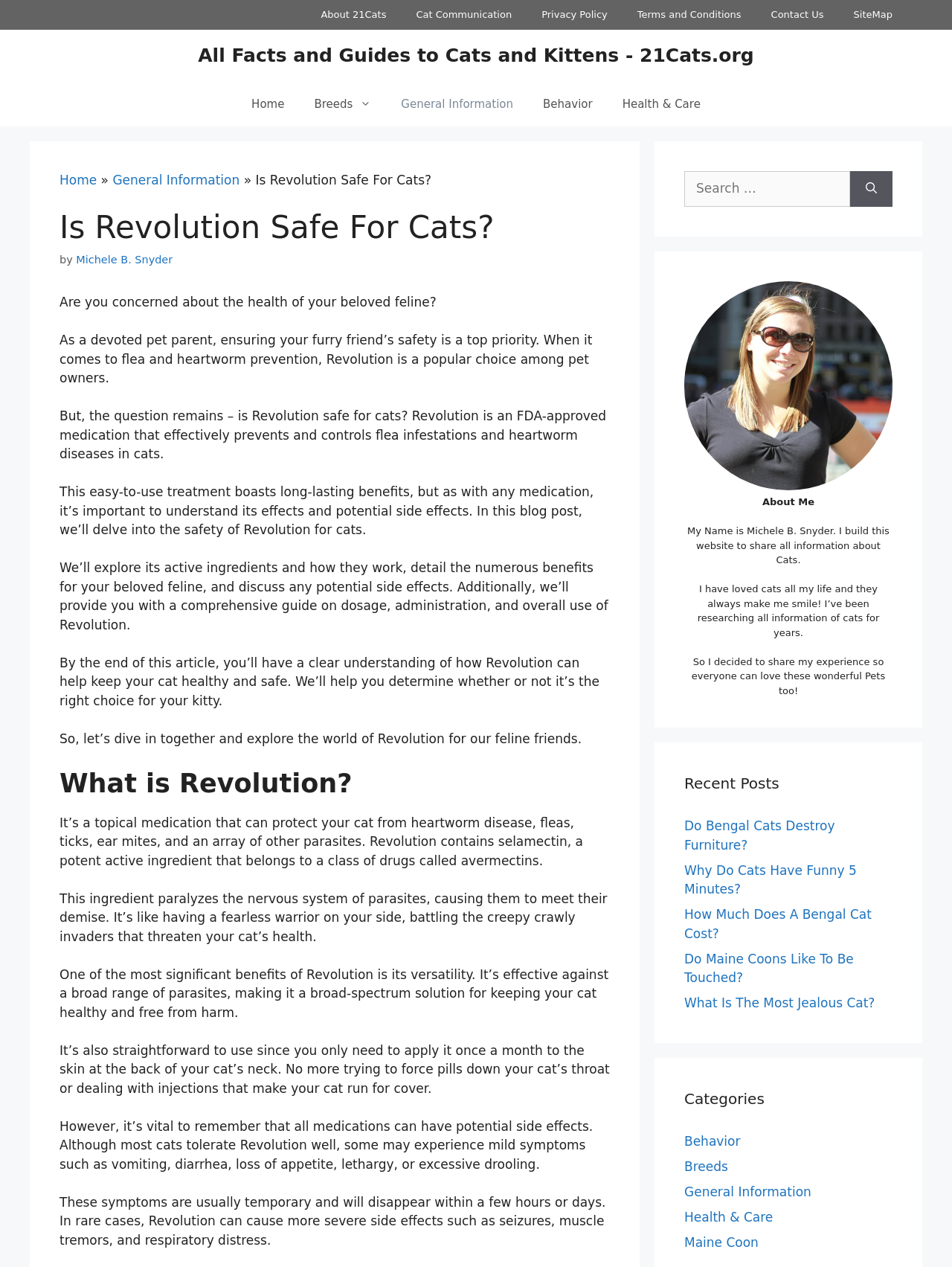Please determine the bounding box coordinates of the section I need to click to accomplish this instruction: "Click on the 'Health & Care' category".

[0.719, 0.955, 0.812, 0.966]